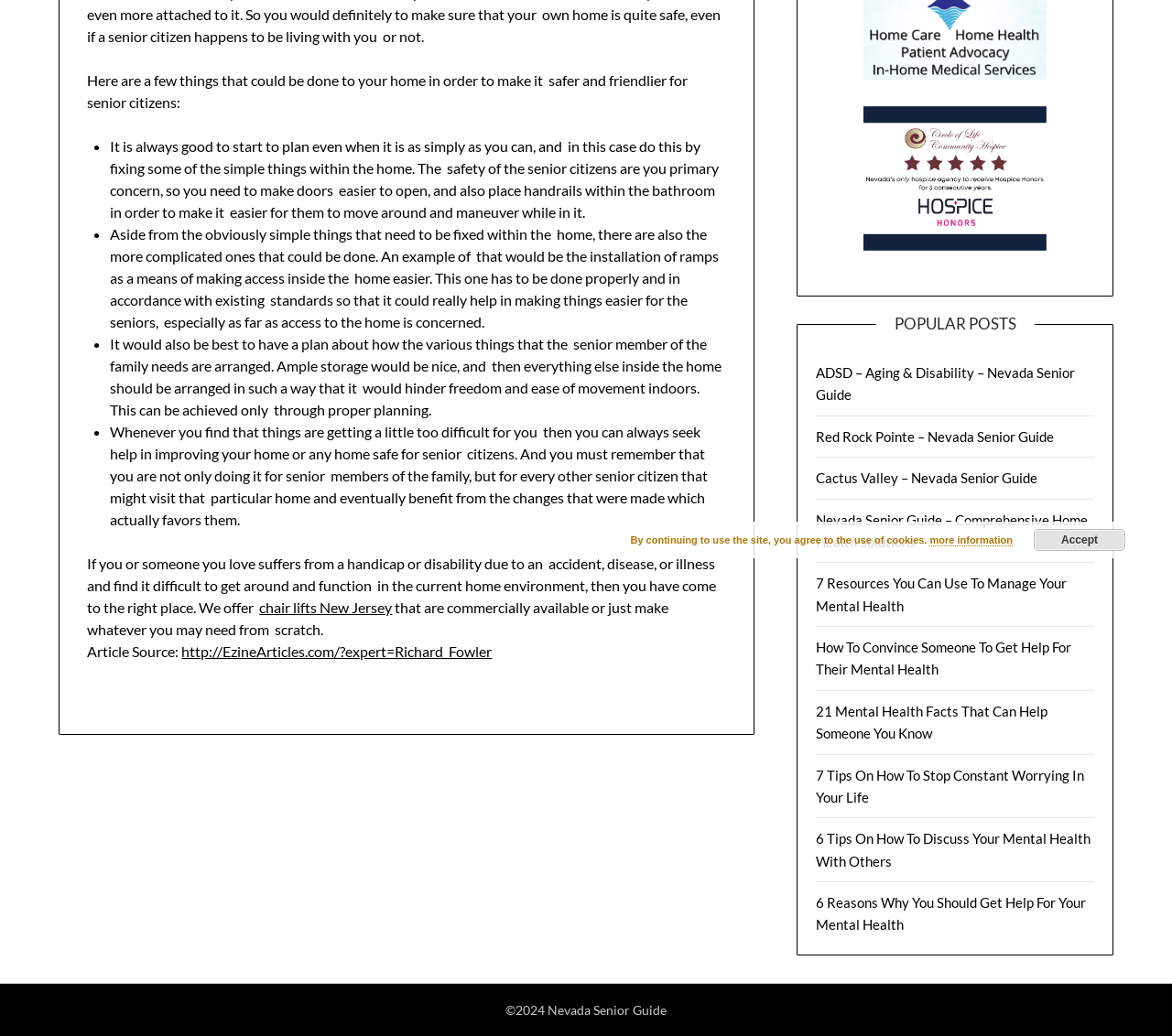Given the element description, predict the bounding box coordinates in the format (top-left x, top-left y, bottom-right x, bottom-right y), using floating point numbers between 0 and 1: alt="Comprehensive"

[0.737, 0.064, 0.893, 0.08]